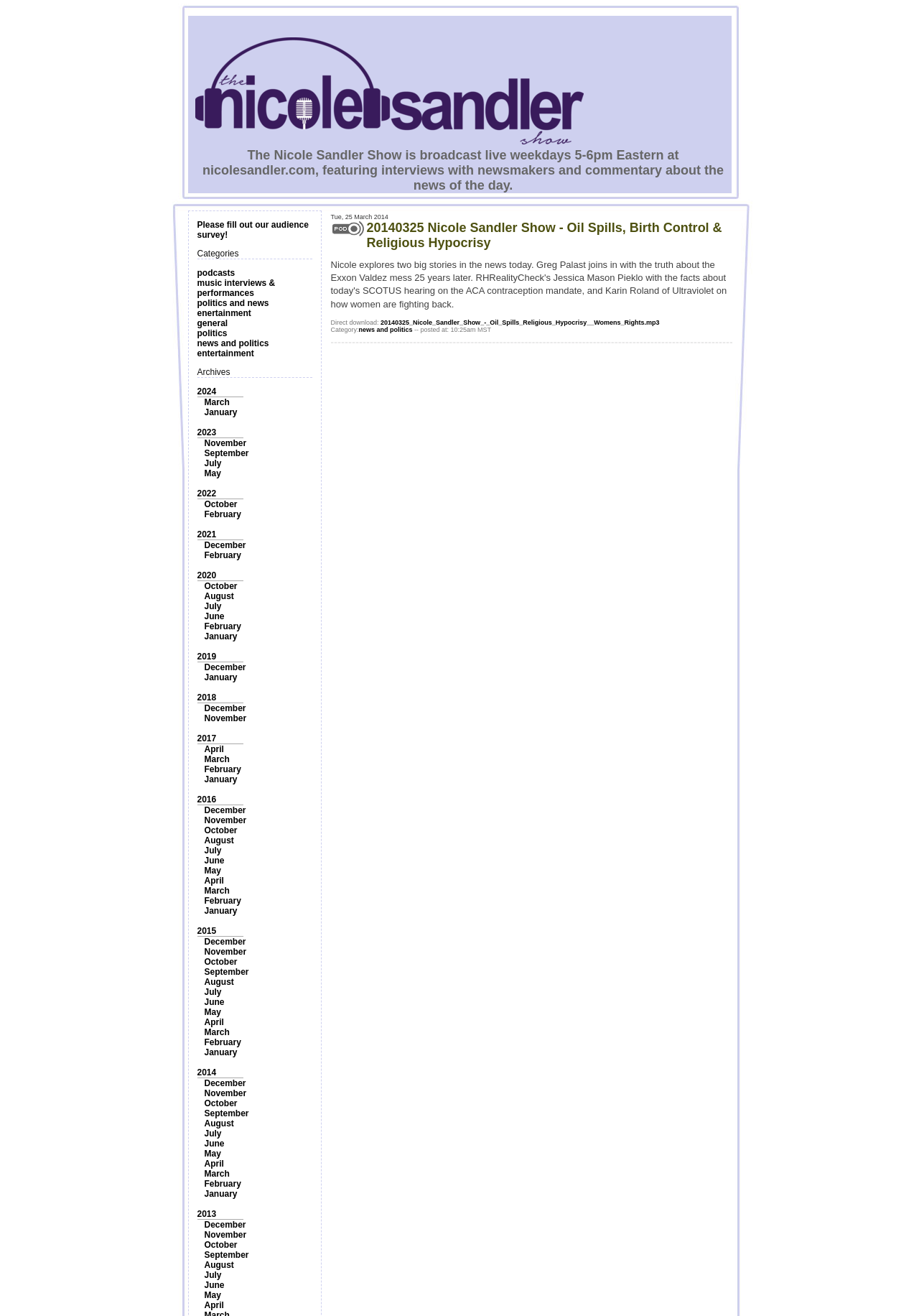What is the name of the show?
Refer to the image and respond with a one-word or short-phrase answer.

The Nicole Sandler Show